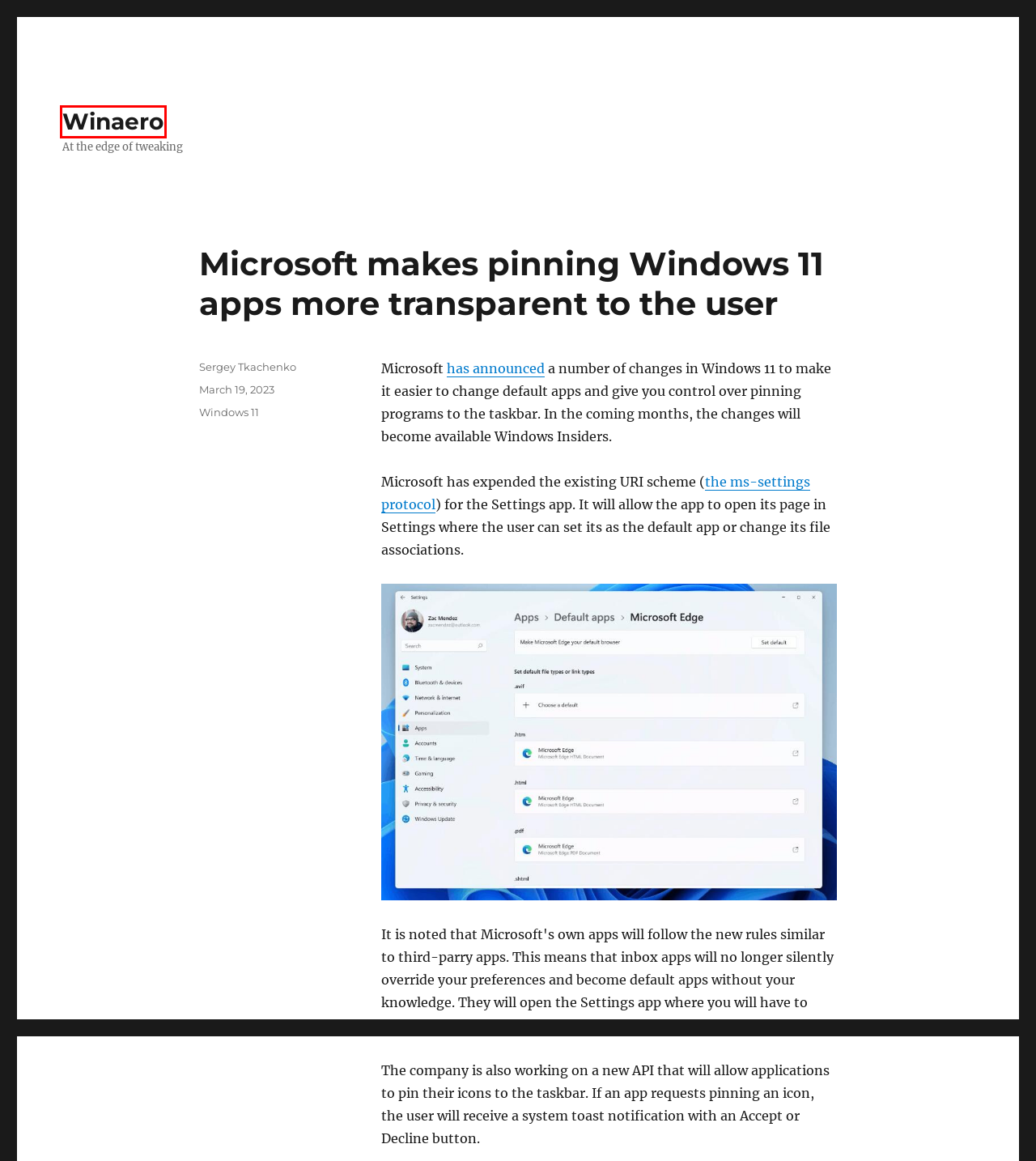Observe the screenshot of a webpage with a red bounding box around an element. Identify the webpage description that best fits the new page after the element inside the bounding box is clicked. The candidates are:
A. Winaero - At the edge of tweaking
B. Windows 11 Archives - Winaero
C. Microsoft Edge is getting a Crypto Wallet feature
D. Windows 11 ms-settings Commands (Settings URI Shortcuts)
E. Sergey Tkachenko, Author at Winaero
F. Blog Tool, Publishing Platform, and CMS – WordPress.org
G. Privacy Policy - Winaero
H. VK | 登录

A